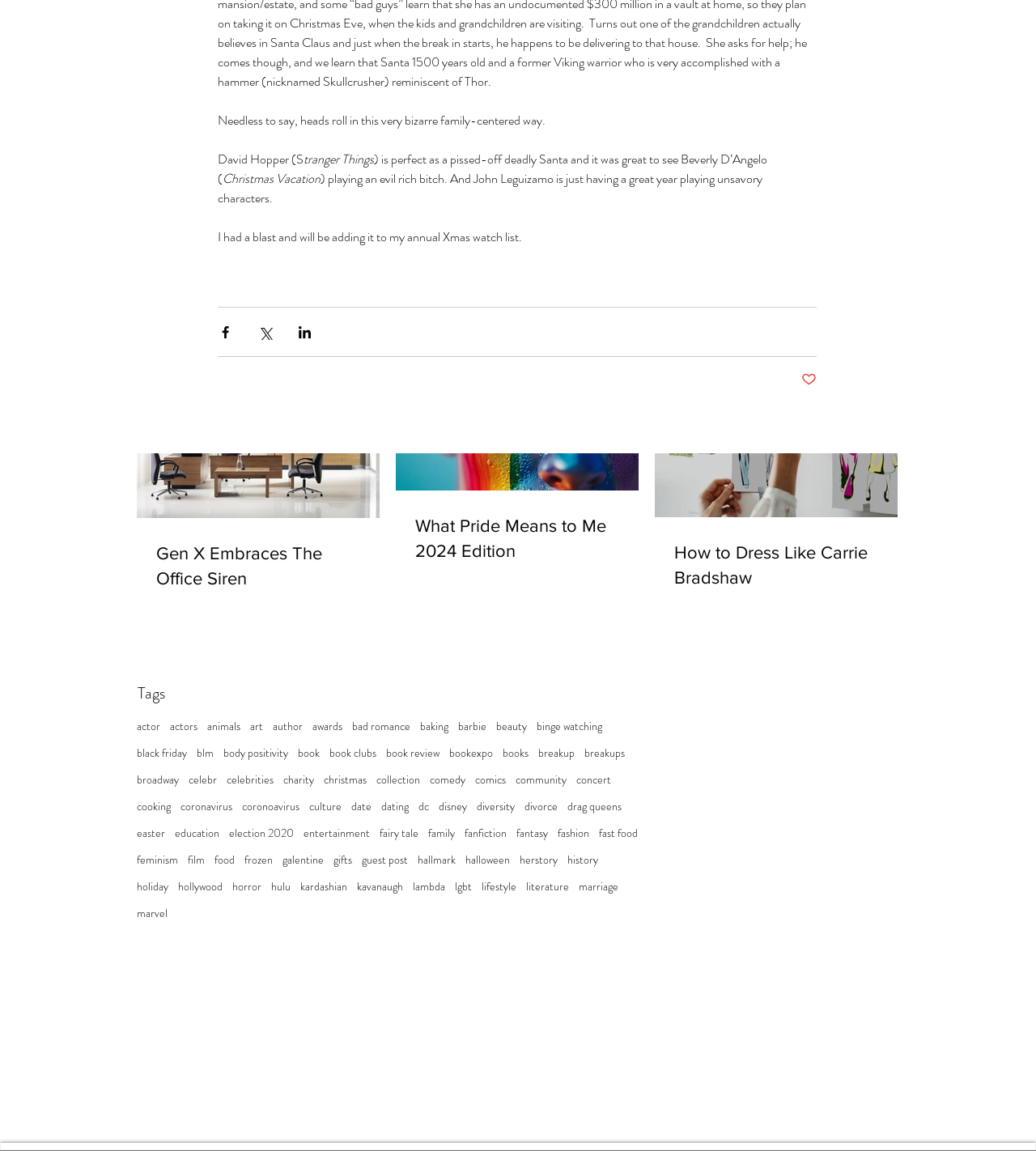Can you show the bounding box coordinates of the region to click on to complete the task described in the instruction: "Select the tag 'feminism'"?

[0.132, 0.74, 0.172, 0.755]